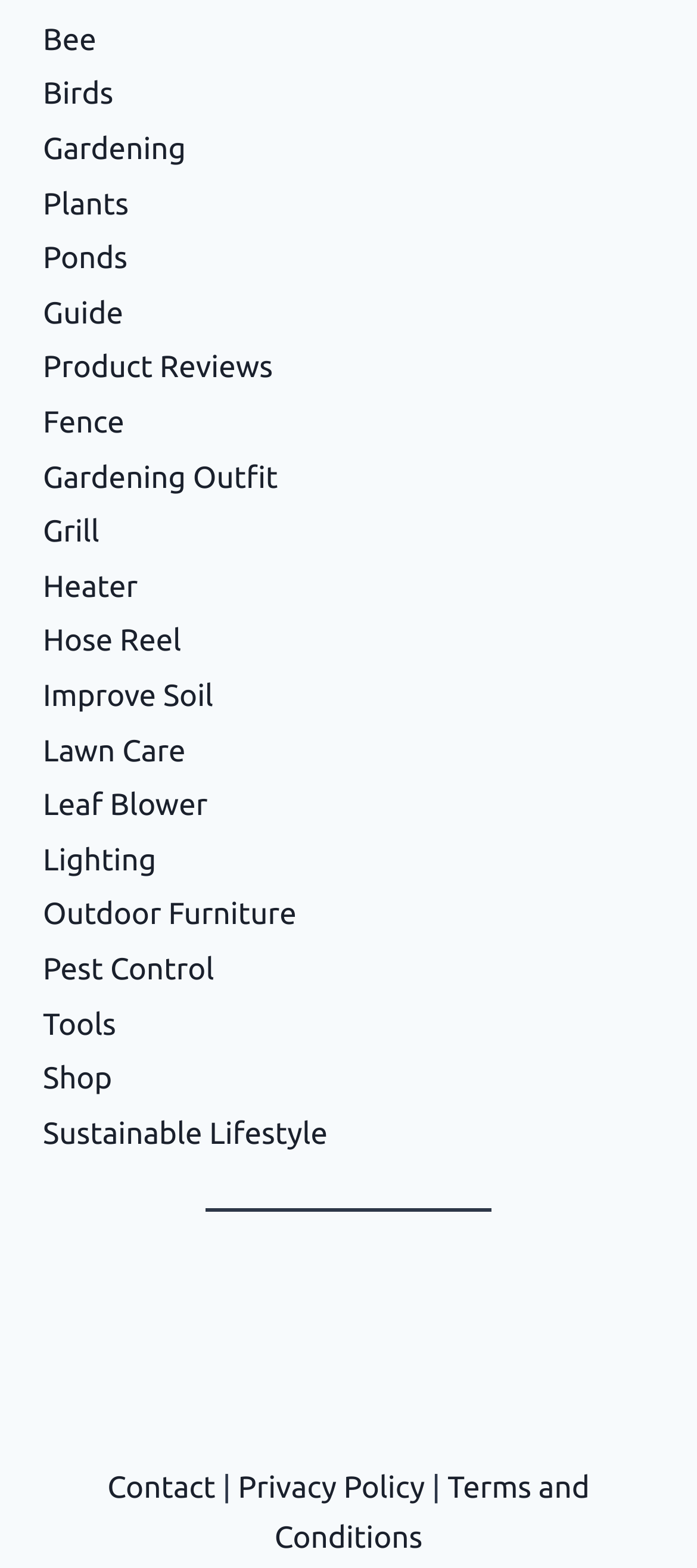Find the bounding box coordinates for the element that must be clicked to complete the instruction: "view Product Reviews". The coordinates should be four float numbers between 0 and 1, indicated as [left, top, right, bottom].

[0.062, 0.224, 0.392, 0.246]